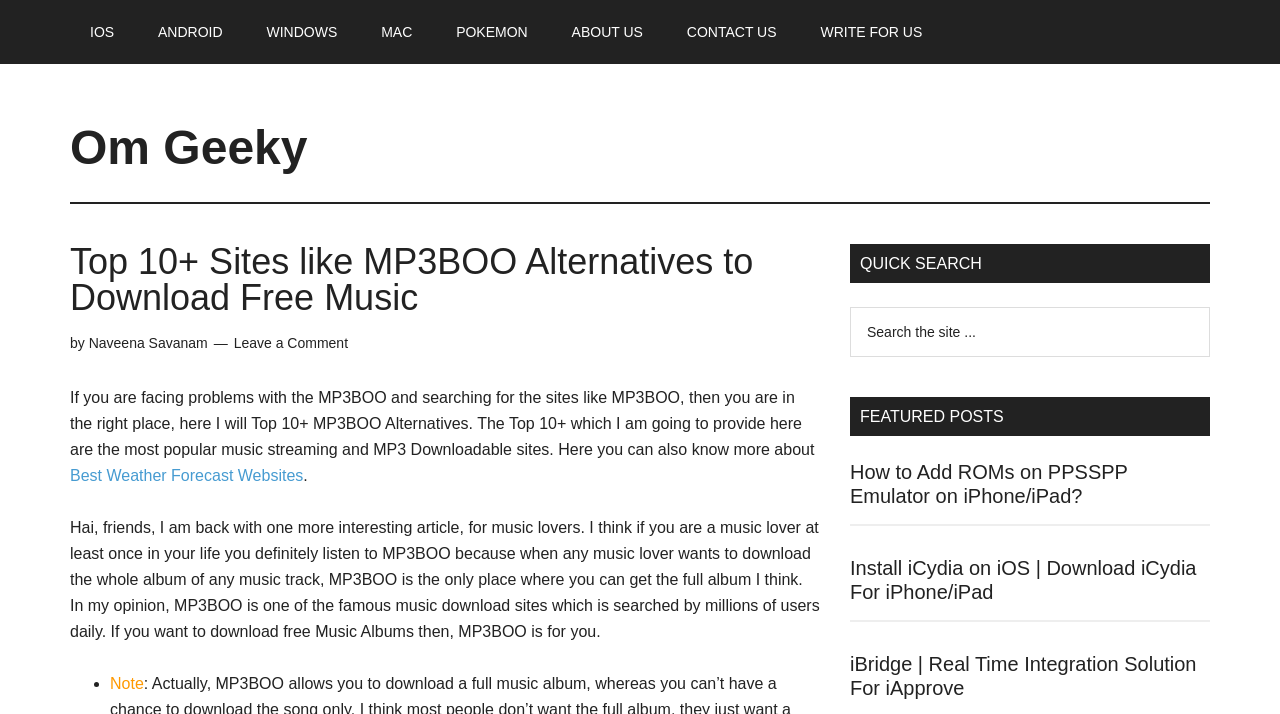Provide a thorough description of this webpage.

The webpage is about MP3BOO alternatives for downloading free music. At the top, there is a navigation menu with links to various categories such as IOS, ANDROID, WINDOWS, MAC, POKEMON, ABOUT US, CONTACT US, and WRITE FOR US. Below the navigation menu, there is a header section with a title "Top 10+ Sites like MP3BOO Alternatives to Download Free Music" and a subtitle "by Naveena Savanam". 

To the right of the header section, there is a search bar with a button labeled "SEARCH". Below the search bar, there are three featured posts with headings "How to Add ROMs on PPSSPP Emulator on iPhone/iPad?", "Install iCydia on iOS | Download iCydia For iPhone/iPad", and "iBridge | Real Time Integration Solution For iApprove". Each featured post has a link to the corresponding article.

The main content of the webpage is divided into two sections. The first section is an introduction to MP3BOO and its alternatives, where the author explains the purpose of the article and provides some background information about MP3BOO. The second section is a list of MP3BOO alternatives, marked with bullet points, but the list is not fully visible in the provided accessibility tree.

There are also some links scattered throughout the webpage, including a link to "Om Geeky" at the top, a link to "Best Weather Forecast Websites" in the middle, and a link to "Leave a Comment" at the bottom.